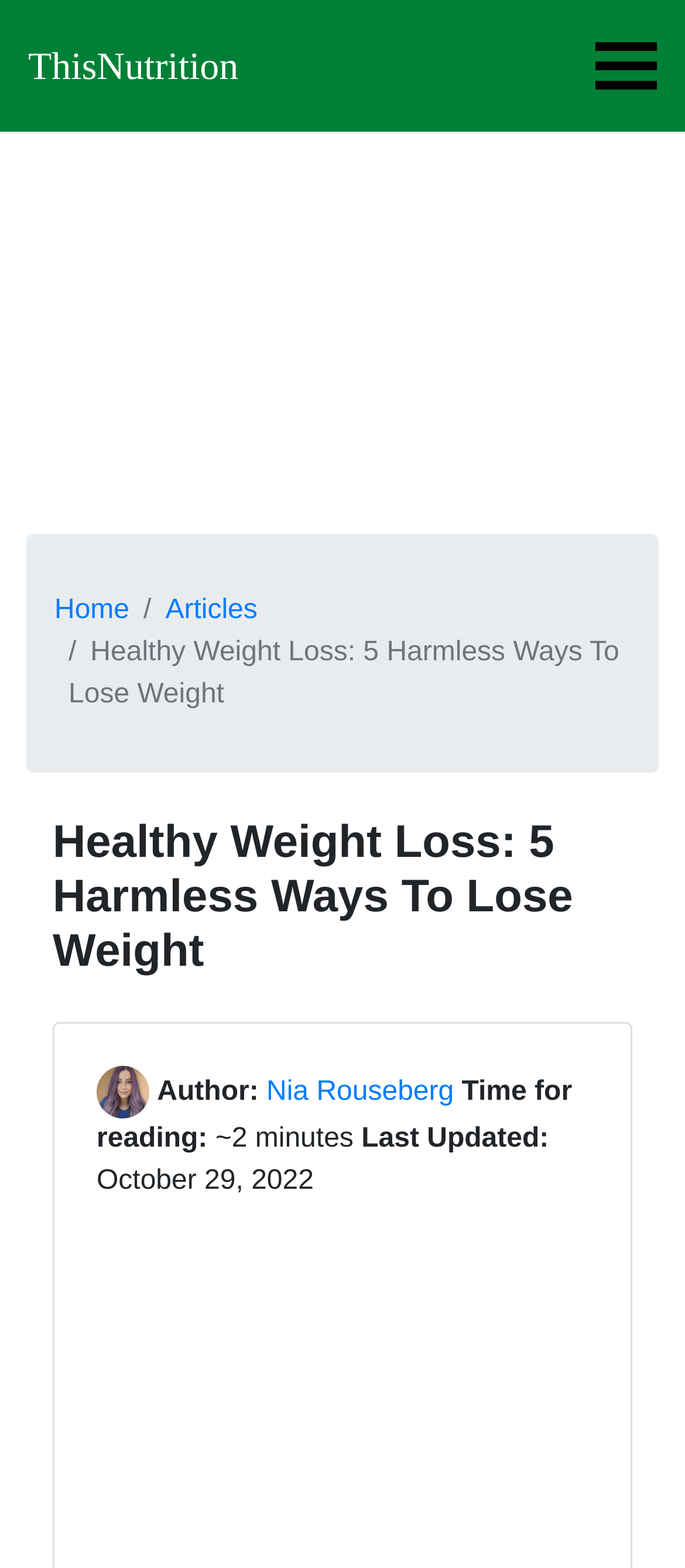Convey a detailed summary of the webpage, mentioning all key elements.

This webpage is about healthy weight loss, specifically discussing 5 harmless ways to lose weight. At the top left, there is a link to "ThisNutrition" and a navigation breadcrumb with links to "Home" and "Articles". Below the breadcrumb, the title "Healthy Weight Loss: 5 Harmless Ways To Lose Weight" is prominently displayed. 

On the left side, there is an image of the author, Nia Rouseberg, accompanied by her name and a label "Author:". To the right of the author's image, there is information about the time it takes to read the article, which is approximately 2 minutes, and the last updated date, which is October 29, 2022.